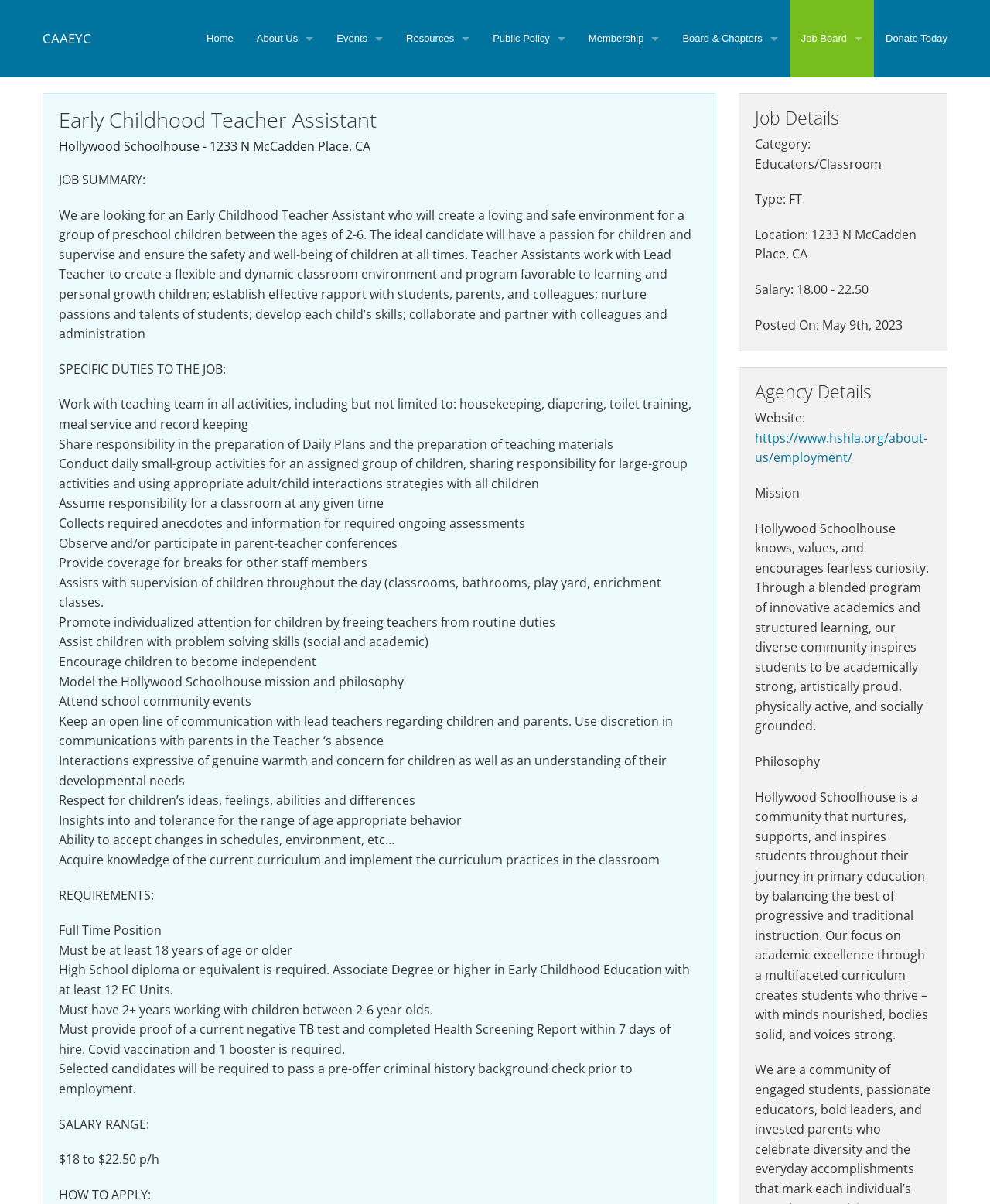Provide a comprehensive description of the webpage.

This webpage is a job posting for an Early Childhood Teacher Assistant position at Hollywood Schoolhouse. At the top of the page, there is a navigation menu with links to various sections of the website, including "Home", "About Us", "Events", "Resources", "Public Policy", "Membership", "Board & Chapters", "Job Board", and "Donate Today".

Below the navigation menu, there is a heading that reads "Early Childhood Teacher Assistant" and a subheading that provides the job location, "Hollywood Schoolhouse - 1233 N McCadden Place, CA". 

The job summary is provided in a paragraph, describing the ideal candidate and the job responsibilities. This is followed by a list of specific duties, including working with the teaching team, preparing daily plans, conducting small-group activities, and assuming responsibility for a classroom.

The job requirements are listed, including a full-time position, age requirement, education level, and experience working with children. The salary range is provided, along with information on how to apply for the job.

On the right side of the page, there is a section titled "Job Details" that provides additional information about the job, including the category, type, location, salary, and posting date. Below this section, there is an "Agency Details" section that provides information about Hollywood Schoolhouse, including its mission and philosophy.